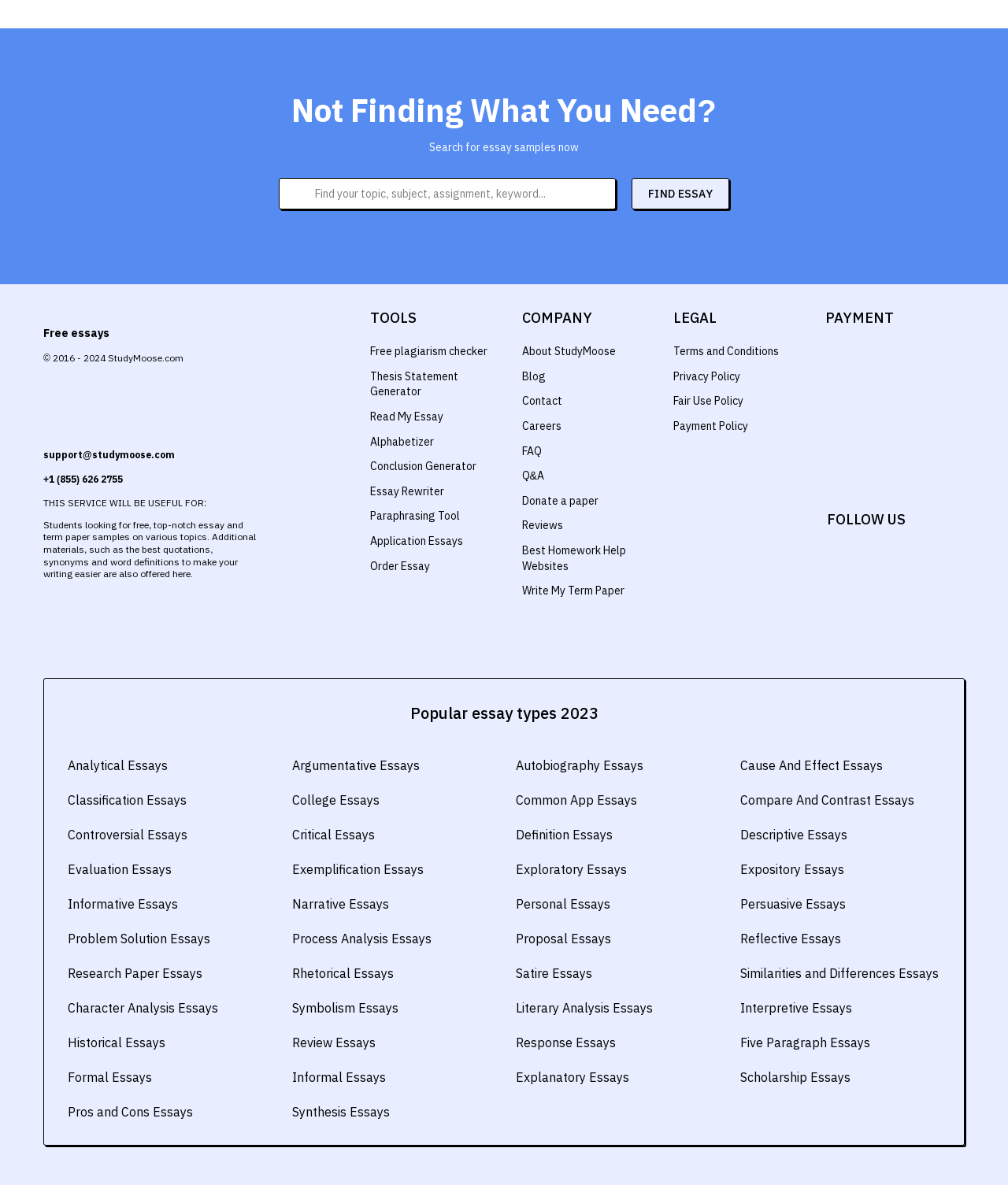Highlight the bounding box coordinates of the element that should be clicked to carry out the following instruction: "Follow on Twitter". The coordinates must be given as four float numbers ranging from 0 to 1, i.e., [left, top, right, bottom].

[0.82, 0.472, 0.848, 0.484]